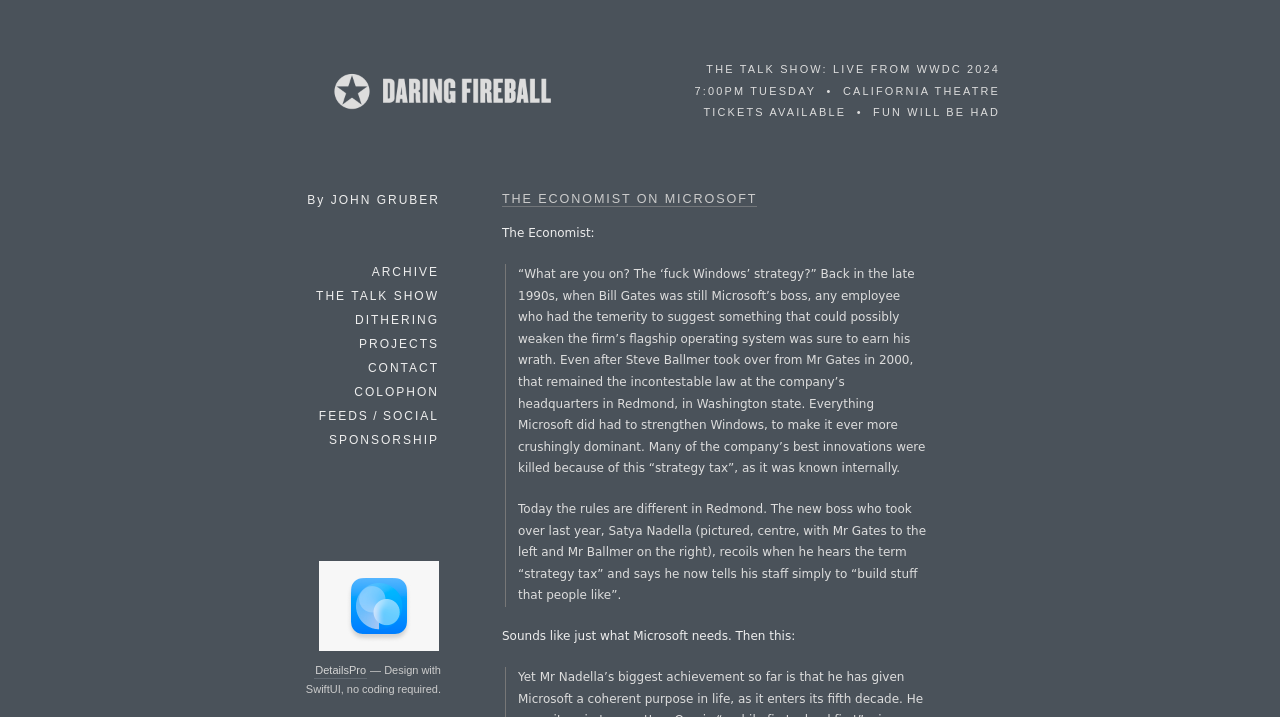Please identify the bounding box coordinates of the element's region that needs to be clicked to fulfill the following instruction: "Read THE ECONOMIST ON MICROSOFT article". The bounding box coordinates should consist of four float numbers between 0 and 1, i.e., [left, top, right, bottom].

[0.392, 0.265, 0.592, 0.289]